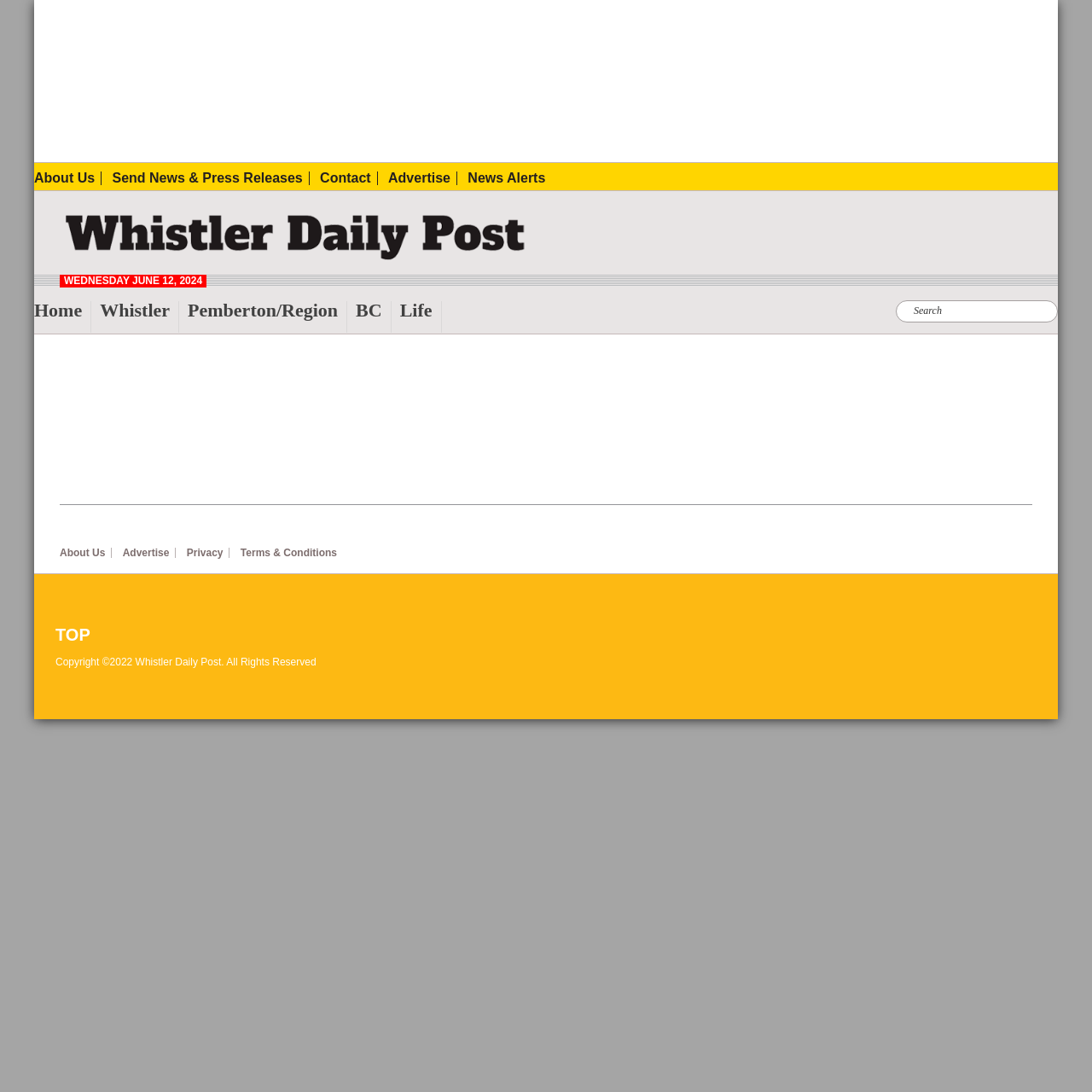Provide an in-depth caption for the webpage.

The webpage is about RMOW staff replacing vehicle trips with cargo e-bikes, as indicated by the meta description. The page has a prominent image of Britannia-Mine-Museum.jpg at the top left, accompanied by another image of SEAN-BRAWLEY-FINAL.jpg to its right. 

Below these images, there are four links for skipping to different sections of the page: primary navigation, main content, primary sidebar, and footer. 

To the left of the page, there is a secondary navigation menu with links to About Us, Send News & Press Releases, Contact, Advertise, and News Alerts. 

The main content of the page starts with a link to The Whistler Daily Post, accompanied by an image of the same name. Below this, there is a static text displaying the date "WEDNESDAY JUNE 12, 2024". 

The main navigation menu is located below the date, with links to Home, Whistler, Pemberton/Region, BC, and Life. To the right of the navigation menu, there is a search bar with a static text "Search" above it. 

Further down the page, there is an image of Splitz-Grill.jpg-revised.jpg. 

At the bottom of the page, there is a footer section with links to About Us, Advertise, Privacy, and Terms & Conditions. Below this, there is a content information section with a link to the top of the page and a copyright notice "Copyright ©2022 Whistler Daily Post. All Rights Reserved". The section also features an image of Whistler Daily Post.